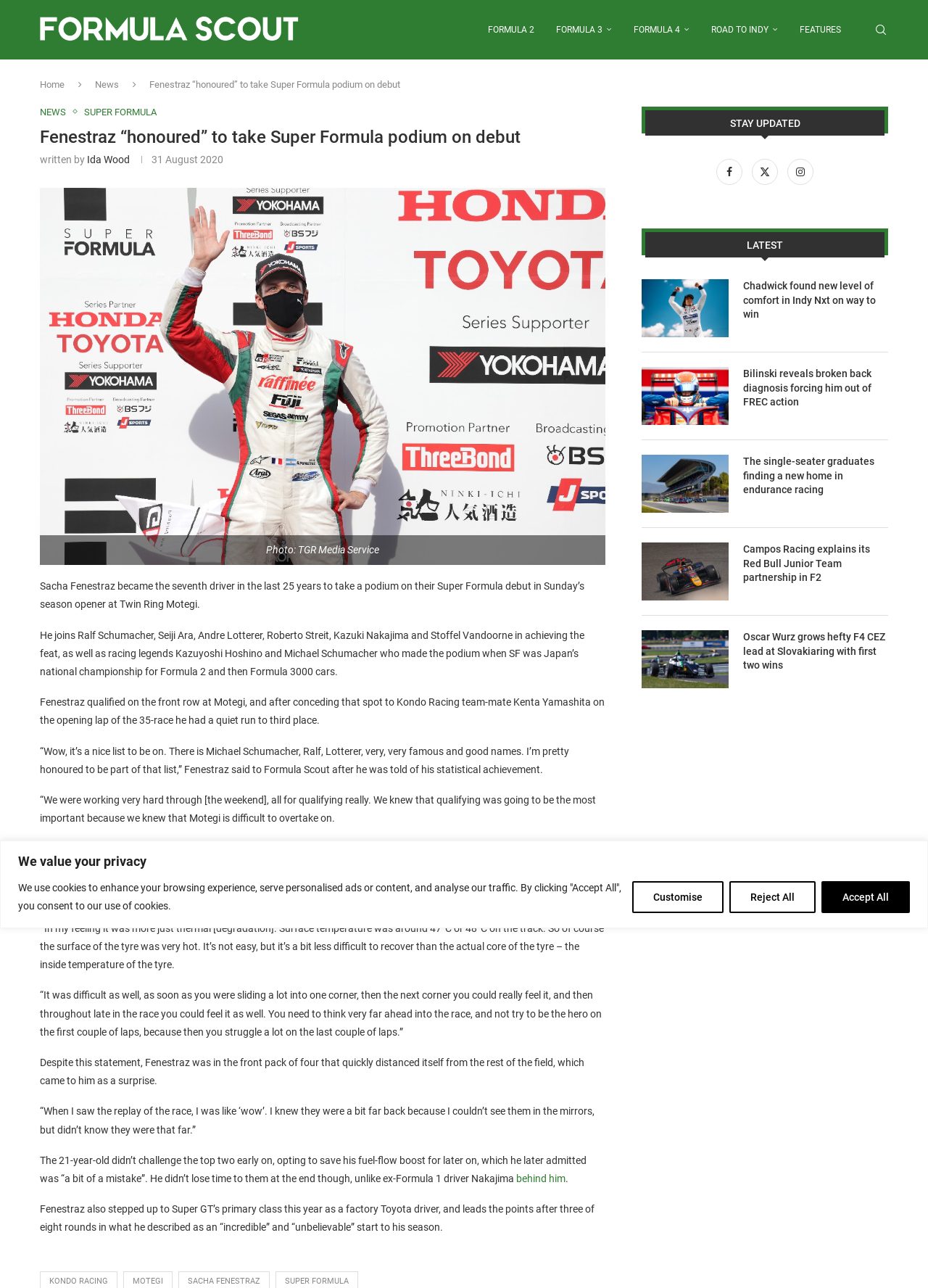Provide an in-depth caption for the elements present on the webpage.

The webpage is an article about Sacha Fenestraz, a driver who achieved a podium on his Super Formula debut. The article is divided into several sections. At the top, there is a banner with a cookie policy notification, which includes buttons to customize, reject, or accept all cookies. Below the banner, there is a navigation menu with links to Formula Scout, Formula 2, Formula 3, Formula 4, Road to Indy, and Features.

The main article is titled "Fenestraz 'honoured' to take Super Formula podium on debut" and is written by Ida Wood. The article includes a photo of Sacha Fenestraz, credited to TGR Media Service, and several paragraphs of text describing his achievement. The text is divided into sections, with quotes from Fenestraz and descriptions of his experience during the race.

On the right side of the page, there are two columns of links. The top column is titled "STAY UPDATED" and includes links to Formula Scout's social media profiles. The bottom column is titled "LATEST" and includes links to several other news articles, each with a heading and a brief summary.

At the top left of the page, there is a logo for Formula Scout, and below it, a navigation menu with links to Home, News, and other sections of the website.